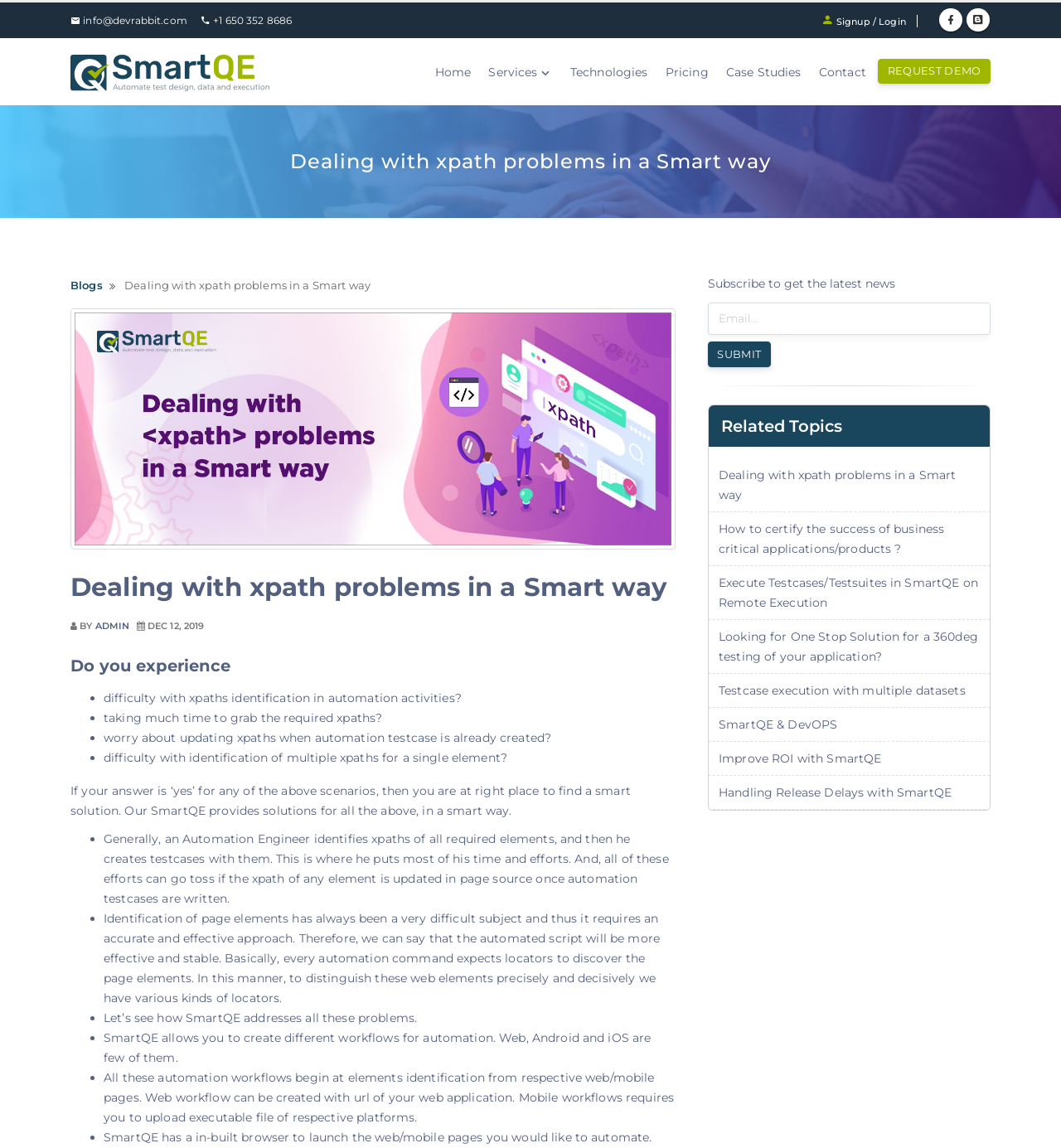Determine the bounding box coordinates for the clickable element to execute this instruction: "Click on the 'Home' link". Provide the coordinates as four float numbers between 0 and 1, i.e., [left, top, right, bottom].

[0.402, 0.033, 0.451, 0.092]